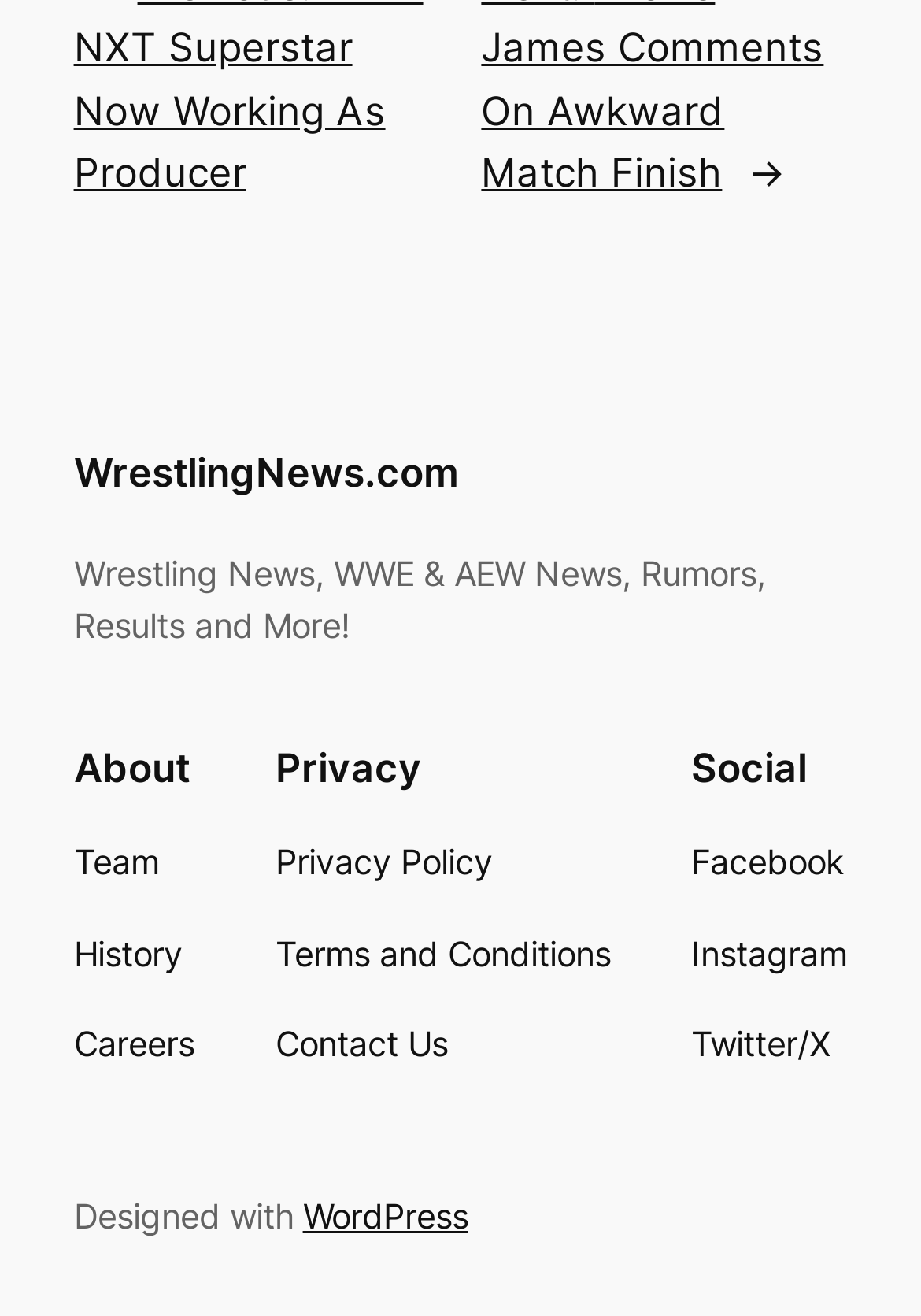Find the bounding box coordinates of the element to click in order to complete the given instruction: "learn about the team."

[0.08, 0.636, 0.172, 0.676]